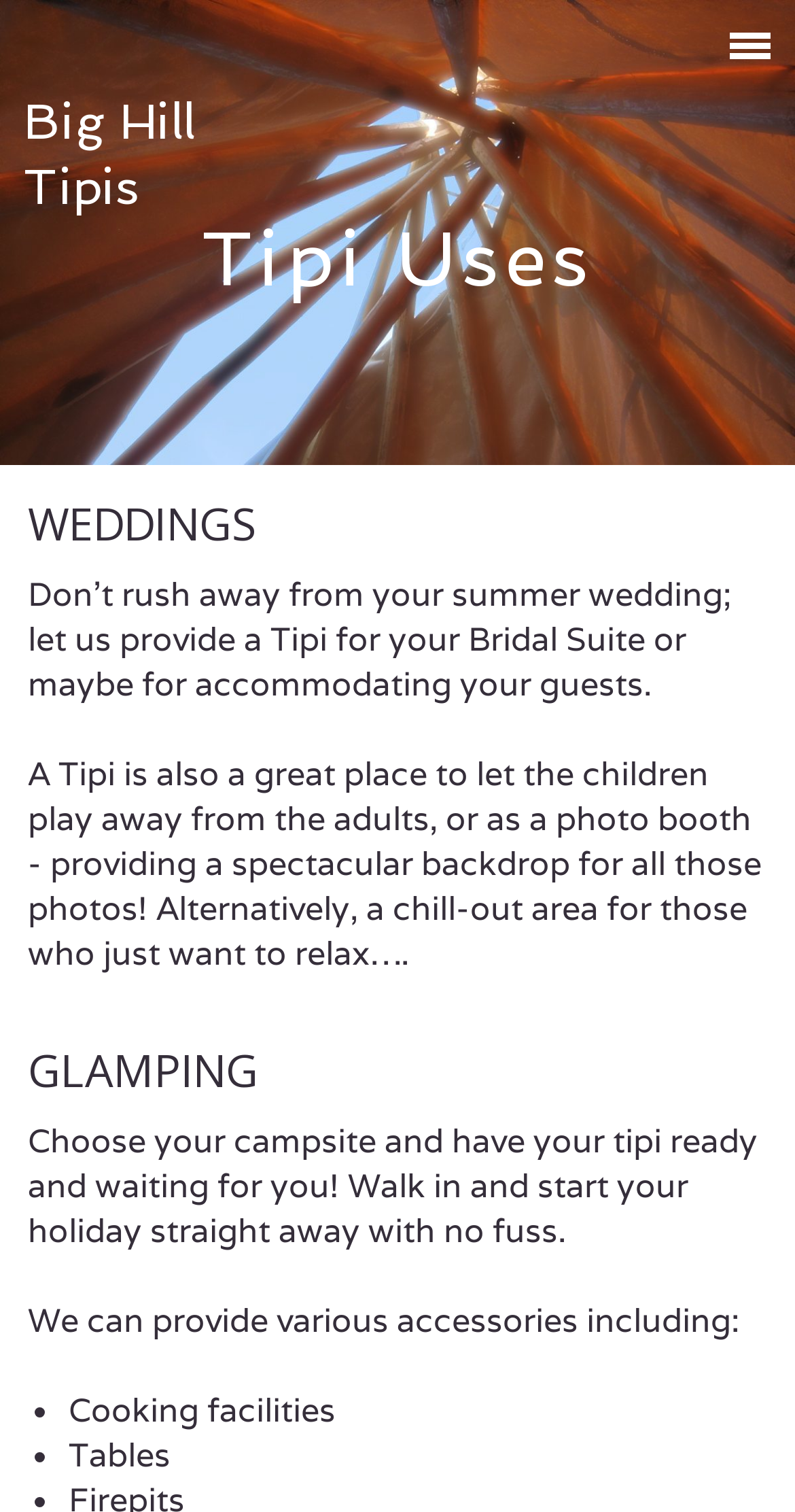What is a possible location for a Tipi?
Please respond to the question with a detailed and informative answer.

Based on the 'GLAMPING' section, a possible location for a Tipi is a campsite, where Big Hill Tipis can provide a Tipi ready and waiting for customers.